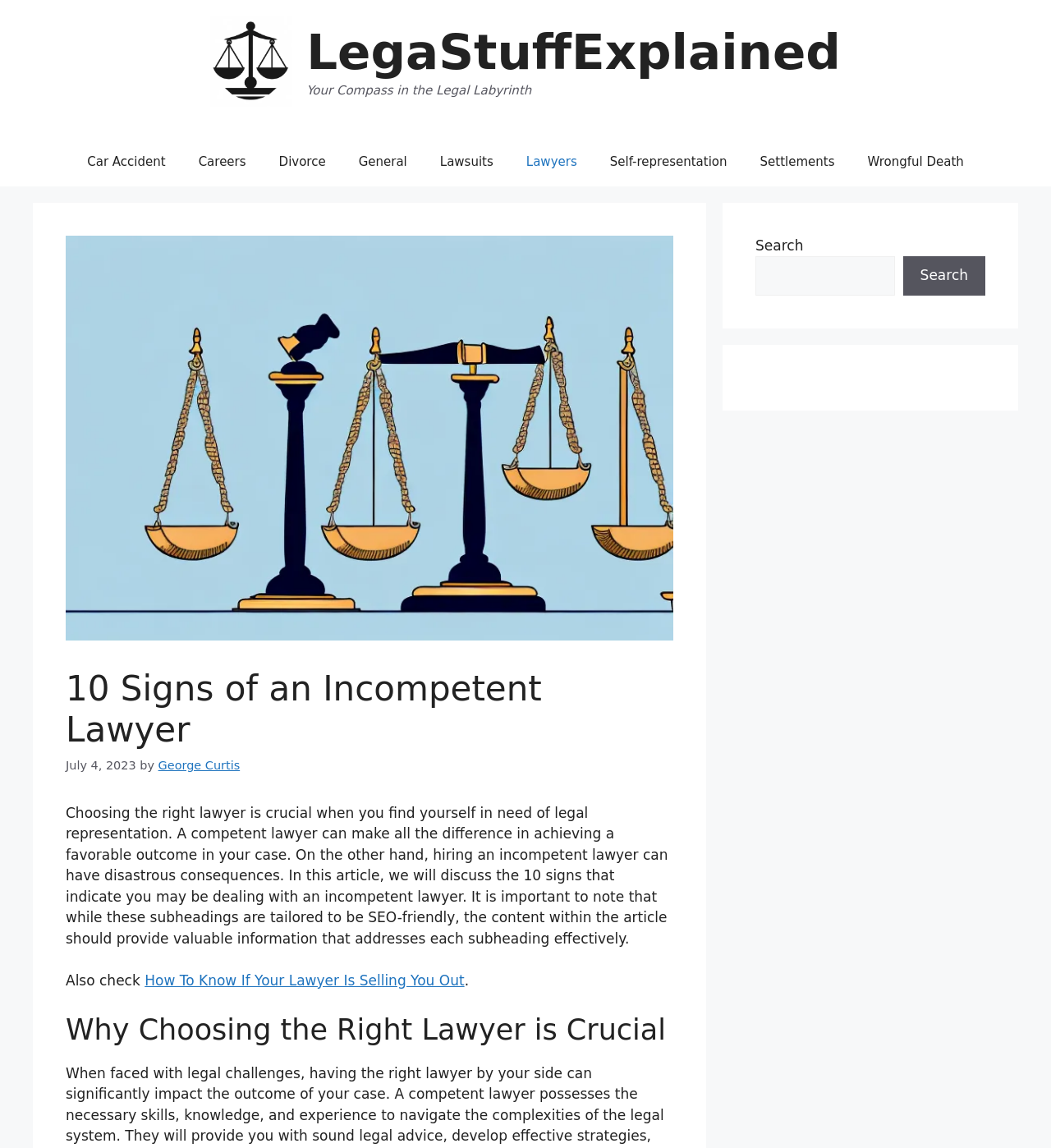Generate a detailed explanation of the webpage's features and information.

The webpage is about an article discussing the 10 signs of an incompetent lawyer. At the top, there is a banner with the site's name "LegaStuffExplained" and a tagline "Your Compass in the Legal Labyrinth". Below the banner, there is a primary navigation menu with 8 links to different legal topics, including "Car Accident", "Careers", "Divorce", and more.

The main content of the article is divided into sections, starting with a heading "10 Signs of an Incompetent Lawyer" followed by a brief introduction to the importance of choosing the right lawyer. The introduction is accompanied by a timestamp "July 4, 2023" and the author's name "George Curtis".

The article then proceeds to discuss the 10 signs of an incompetent lawyer, with each sign likely to be explained in detail in the subsequent sections. There is also a related link to another article "How To Know If Your Lawyer Is Selling You Out" and a subheading "Why Choosing the Right Lawyer is Crucial".

On the right side of the page, there are two complementary sections, one with a search bar and a button, allowing users to search for specific topics on the site.